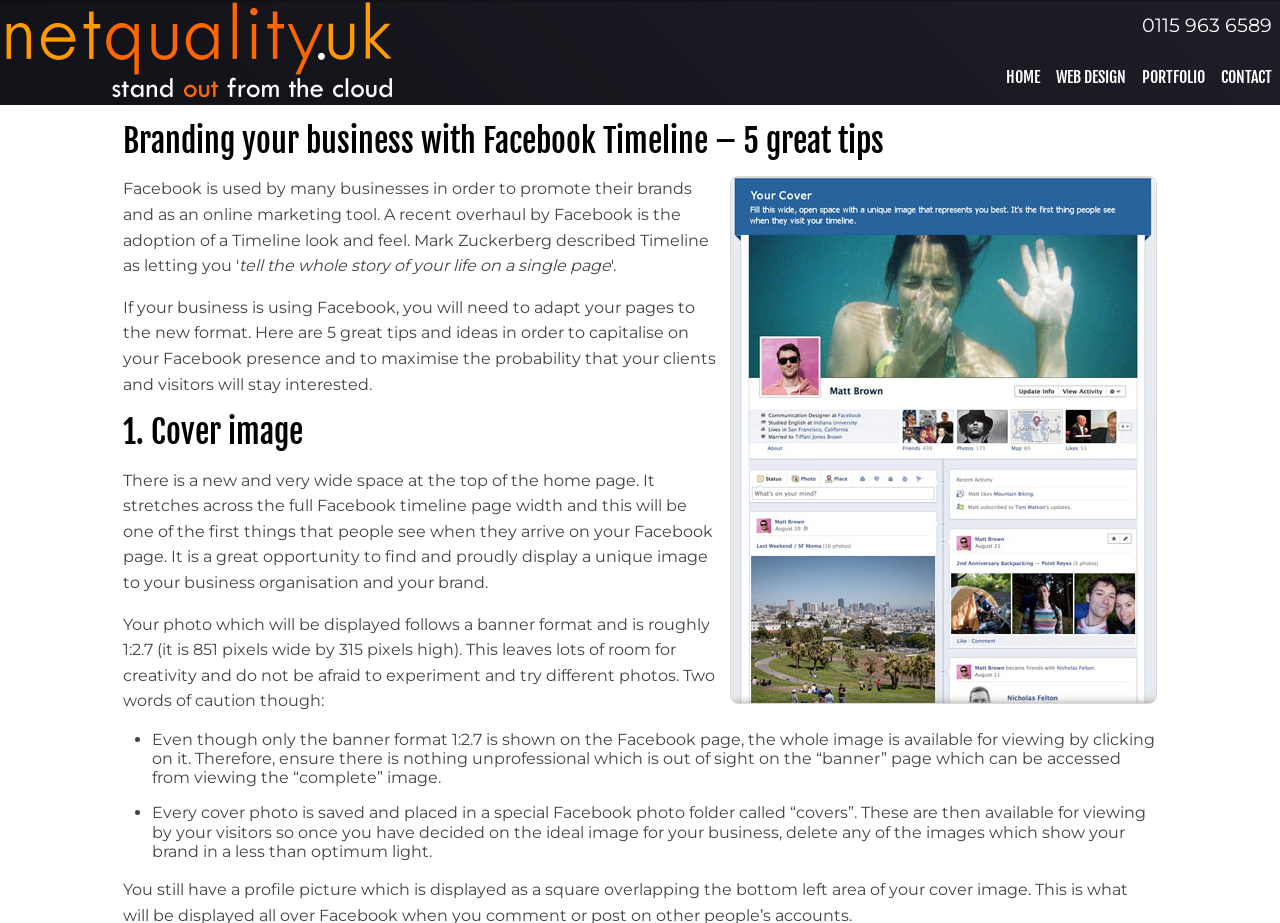What is the aspect ratio of the cover image on Facebook?
Based on the screenshot, respond with a single word or phrase.

1:2.7